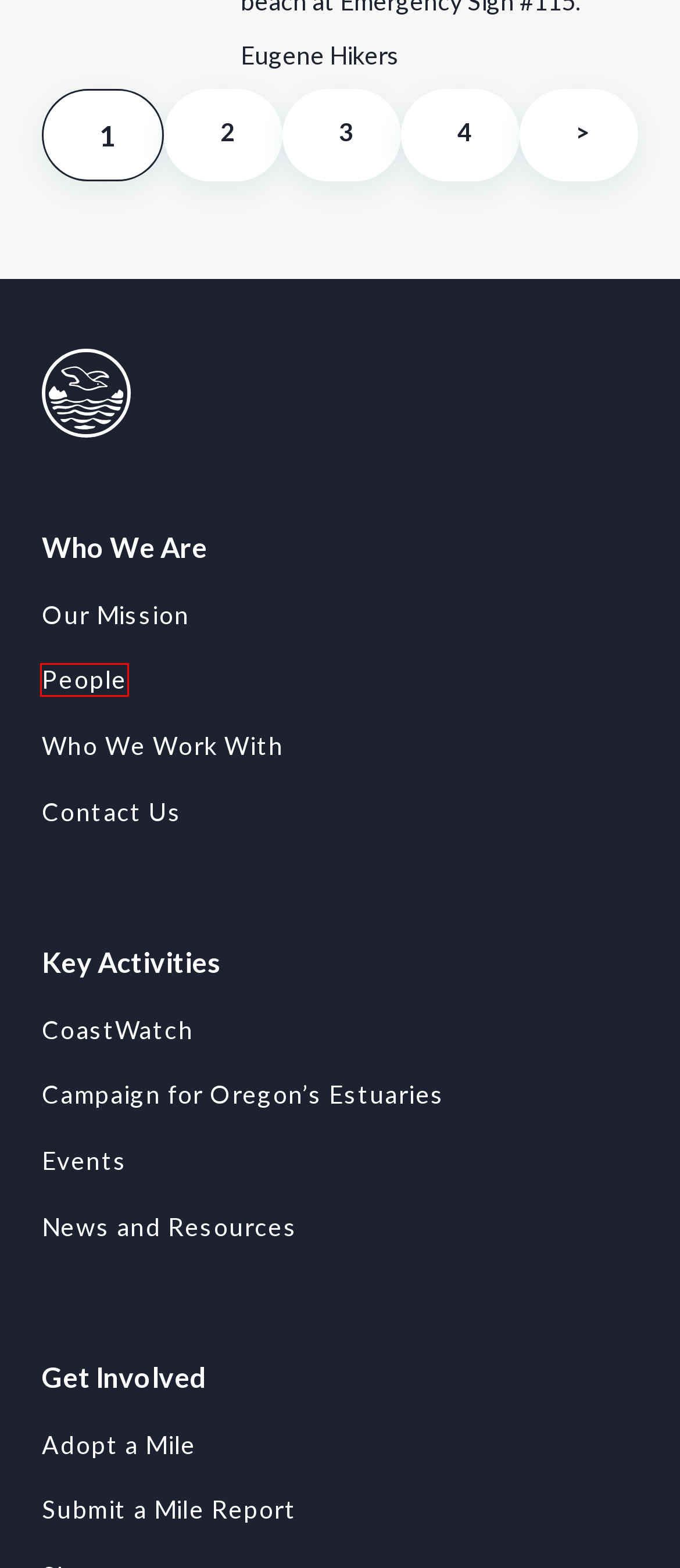Observe the provided screenshot of a webpage with a red bounding box around a specific UI element. Choose the webpage description that best fits the new webpage after you click on the highlighted element. These are your options:
A. News, Videos, and Resources | Oregon Shores Conservation Coalition
B. What We Do | Oregon Shores Conservation Coalition
C. Who We Work With | Oregon Shores Conservation Coalition
D. Campaign for Oregon's Estuaries | Oregon Shores Conservation Coalition
E. Who We Are | Oregon Shores Conservation Coalition
F. CoastWatch | Oregon Shores Conservation Coalition
G. Adopt a Mile - More Information | Oregon Shores Conservation Coalition
H. Contact Us | Oregon Shores Conservation Coalition

E